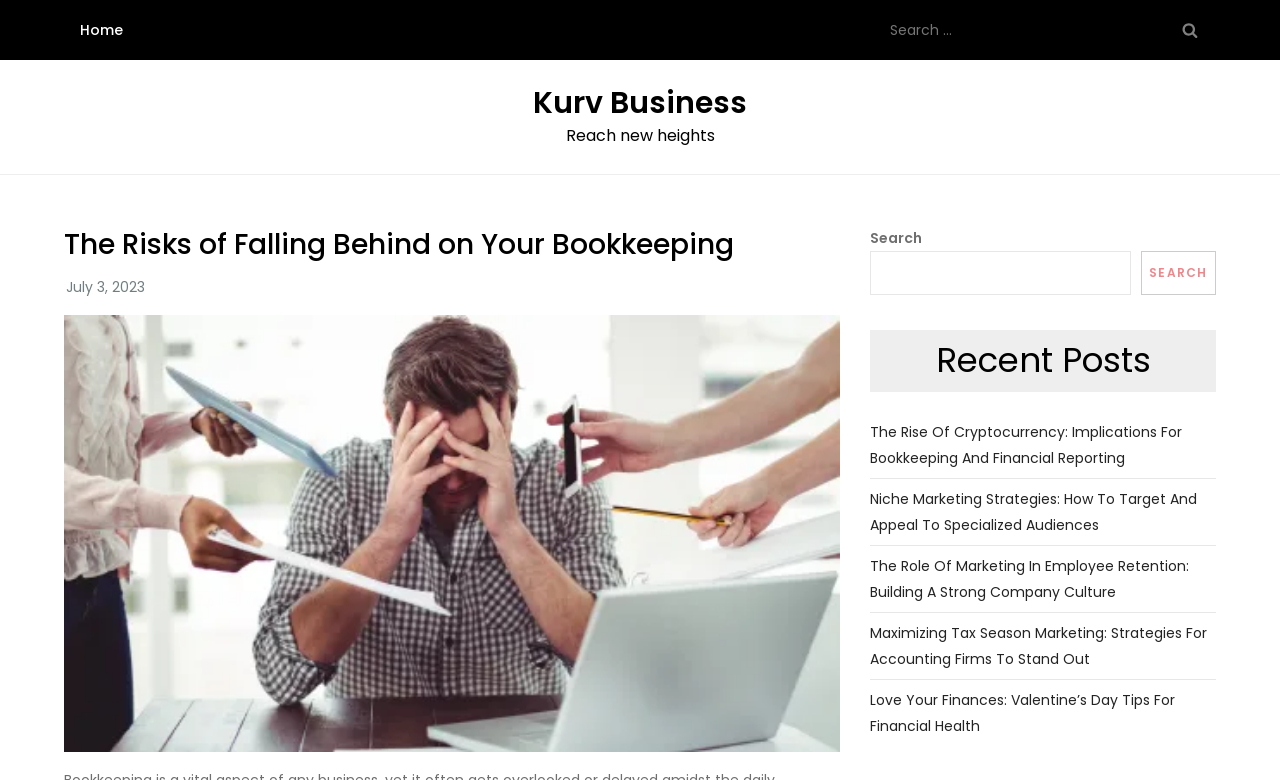Please determine the bounding box coordinates of the element's region to click in order to carry out the following instruction: "Search for a topic". The coordinates should be four float numbers between 0 and 1, i.e., [left, top, right, bottom].

None